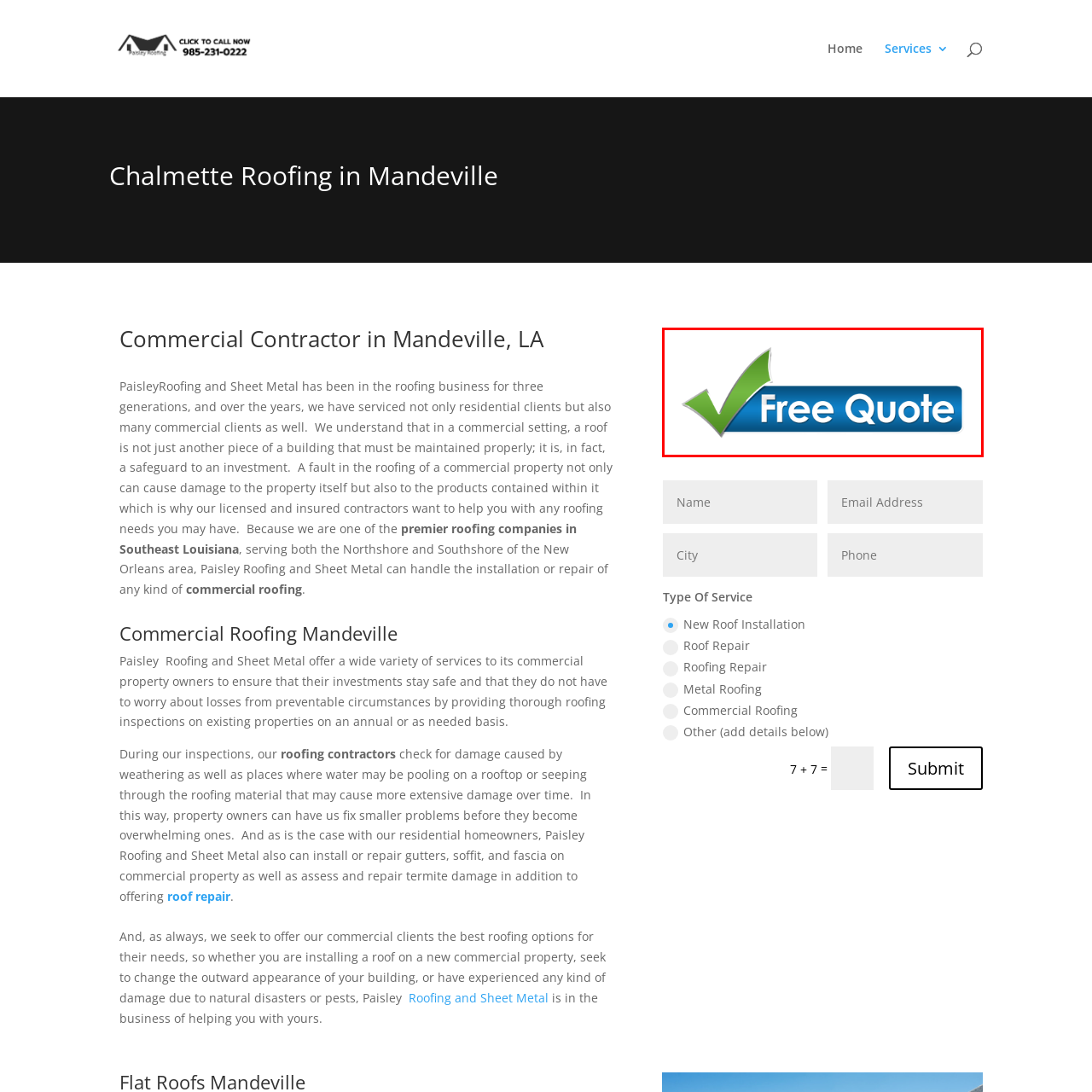What is the purpose of the button?
Focus on the red-bounded area of the image and reply with one word or a short phrase.

To seek estimates